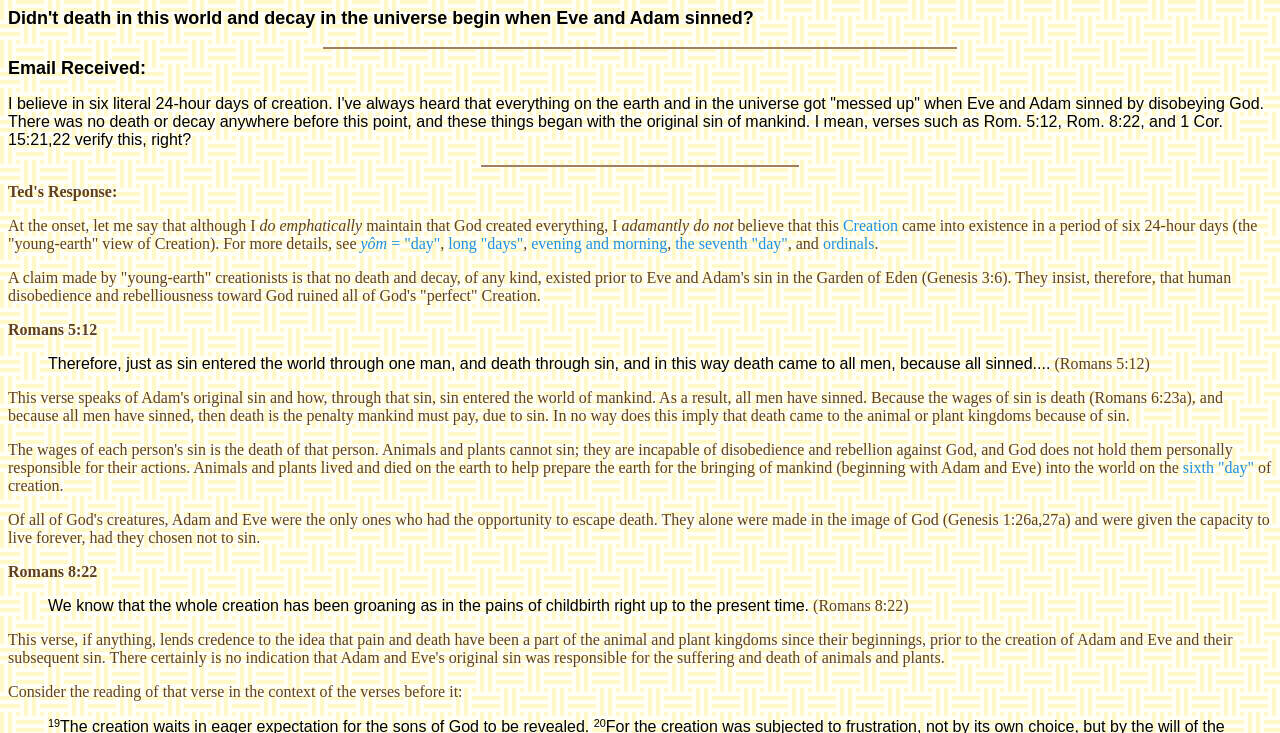What is the topic of discussion on this webpage?
Using the image as a reference, give an elaborate response to the question.

Based on the content of the webpage, it appears that the topic of discussion is the relationship between creation and sin, specifically in the context of Christianity and the story of Adam and Eve.